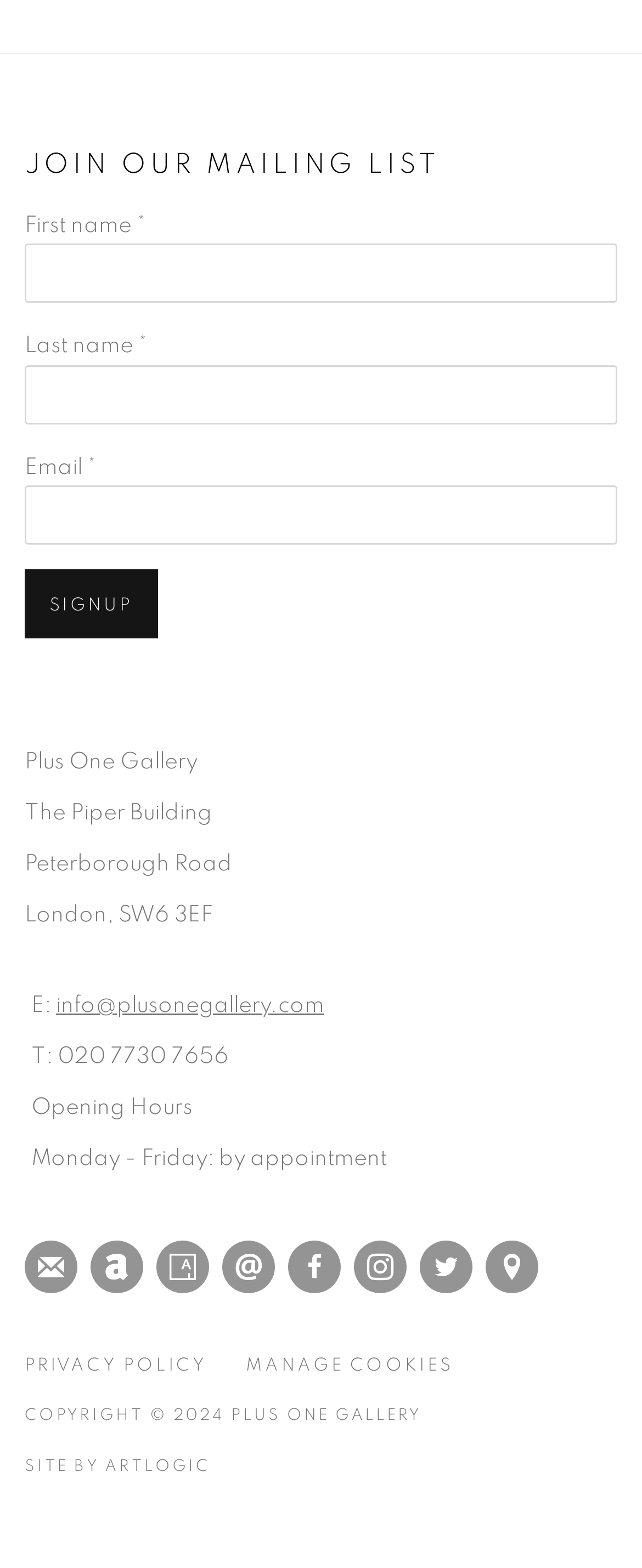Please identify the bounding box coordinates of the element that needs to be clicked to execute the following command: "Click on the 'Home' link". Provide the bounding box using four float numbers between 0 and 1, formatted as [left, top, right, bottom].

None